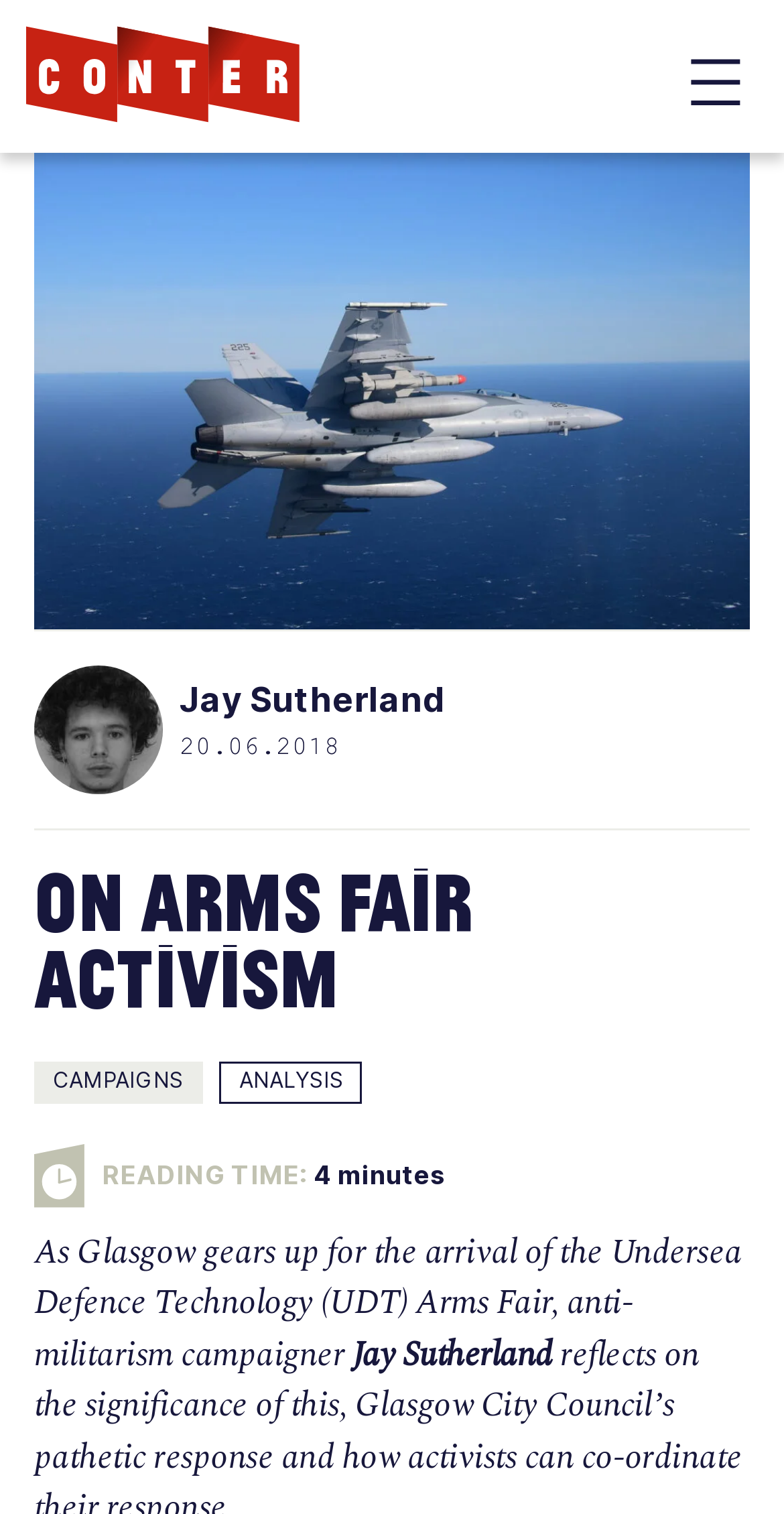When was the article published?
Using the visual information, respond with a single word or phrase.

20.06.2018